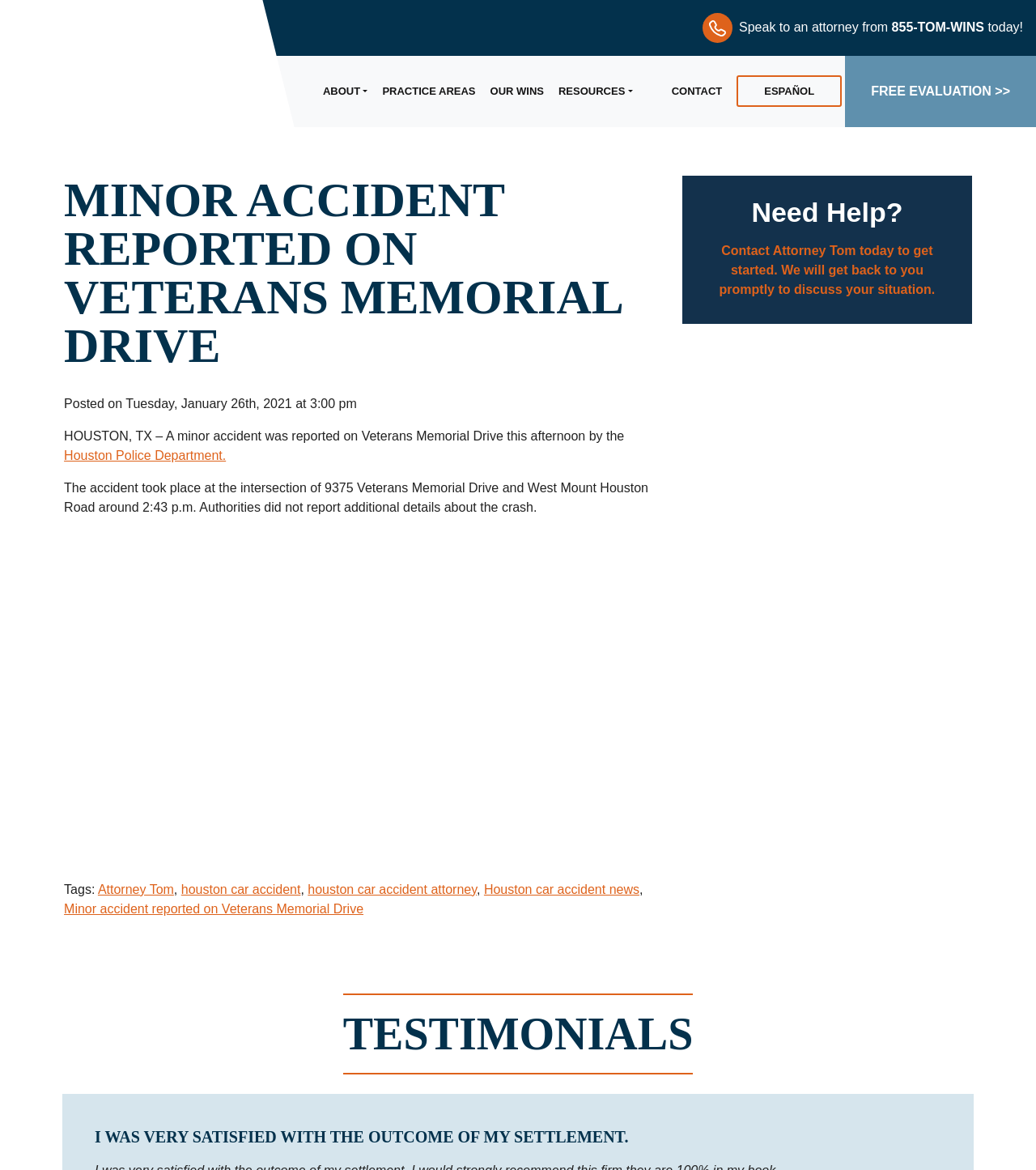Show me the bounding box coordinates of the clickable region to achieve the task as per the instruction: "Contact Attorney Tom today".

[0.861, 0.018, 0.95, 0.029]